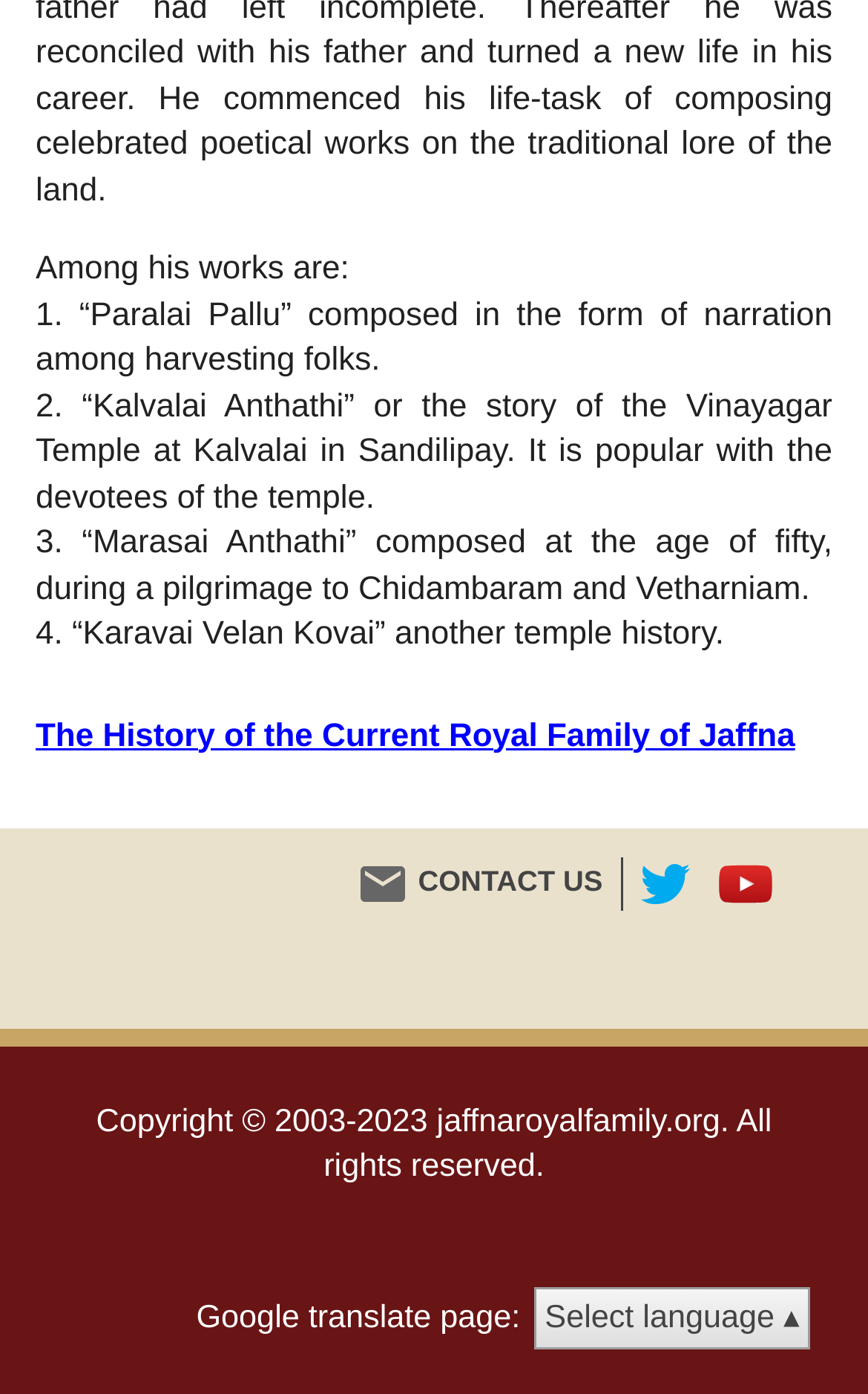Respond with a single word or short phrase to the following question: 
What is the year range of the copyright?

2003-2023